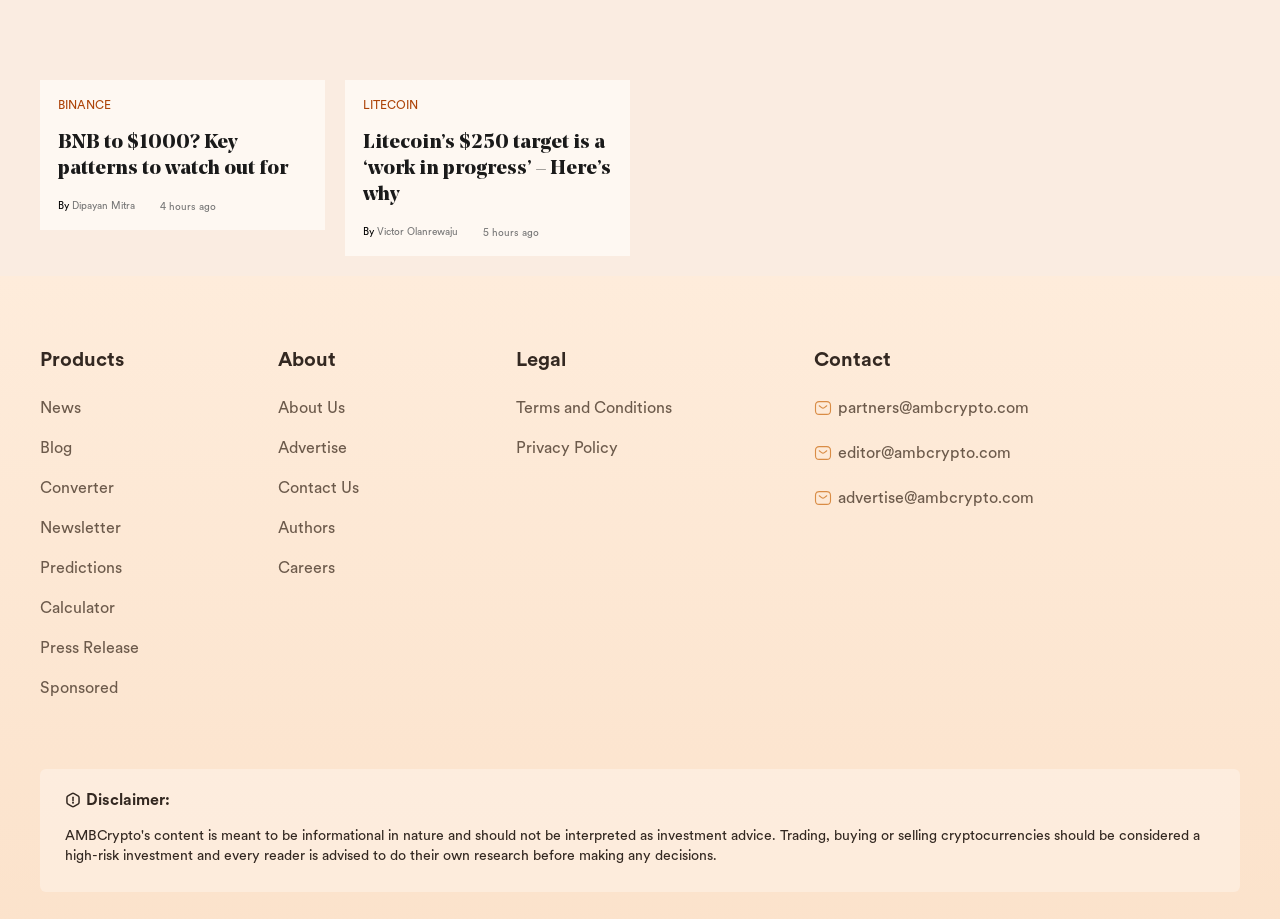What is the contact email for partners?
Kindly offer a comprehensive and detailed response to the question.

I found the answer by looking at the contact information section, which displays an image and a link with the email address 'partners@ambcrypto.com'.